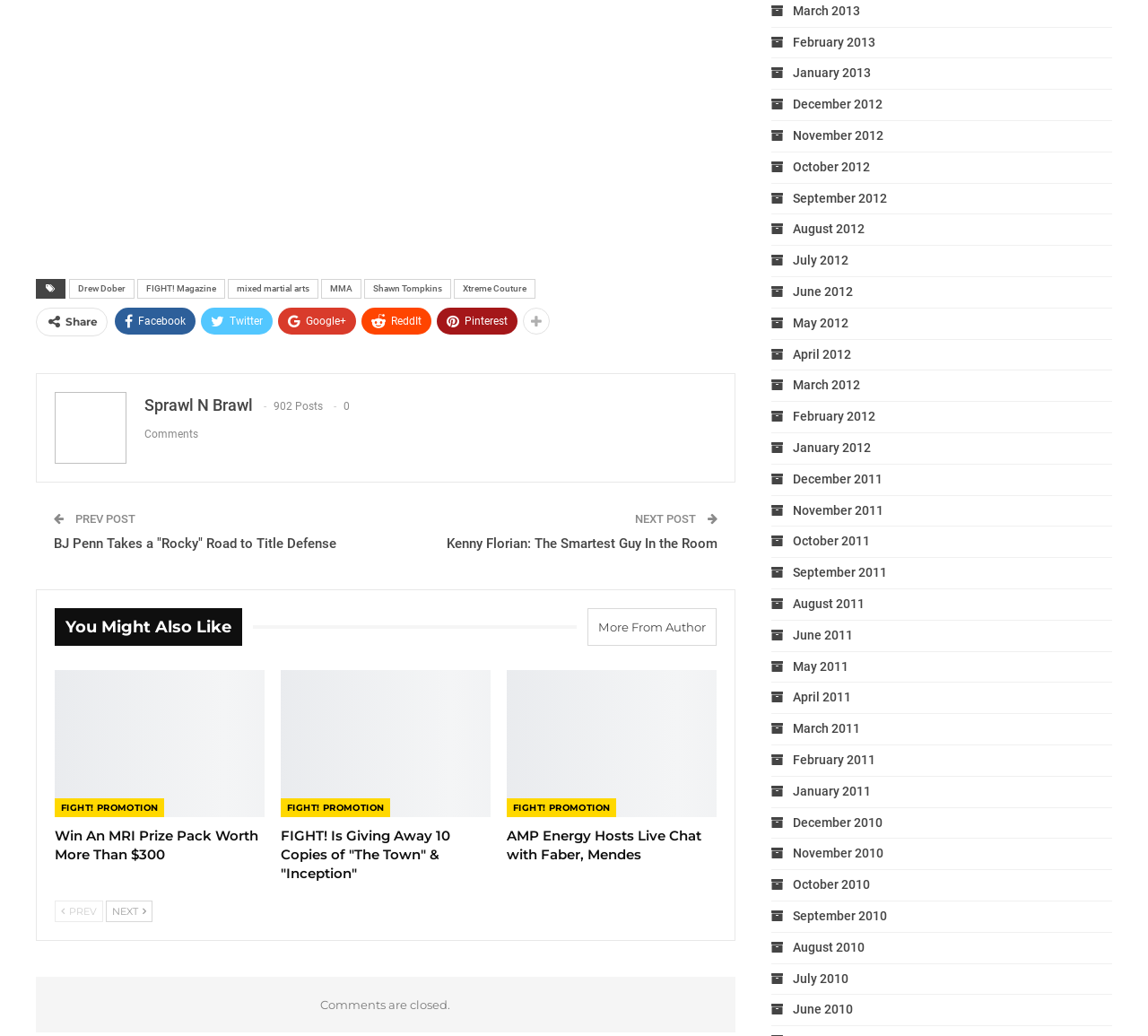From the webpage screenshot, predict the bounding box coordinates (top-left x, top-left y, bottom-right x, bottom-right y) for the UI element described here: ReddIt

[0.315, 0.297, 0.376, 0.323]